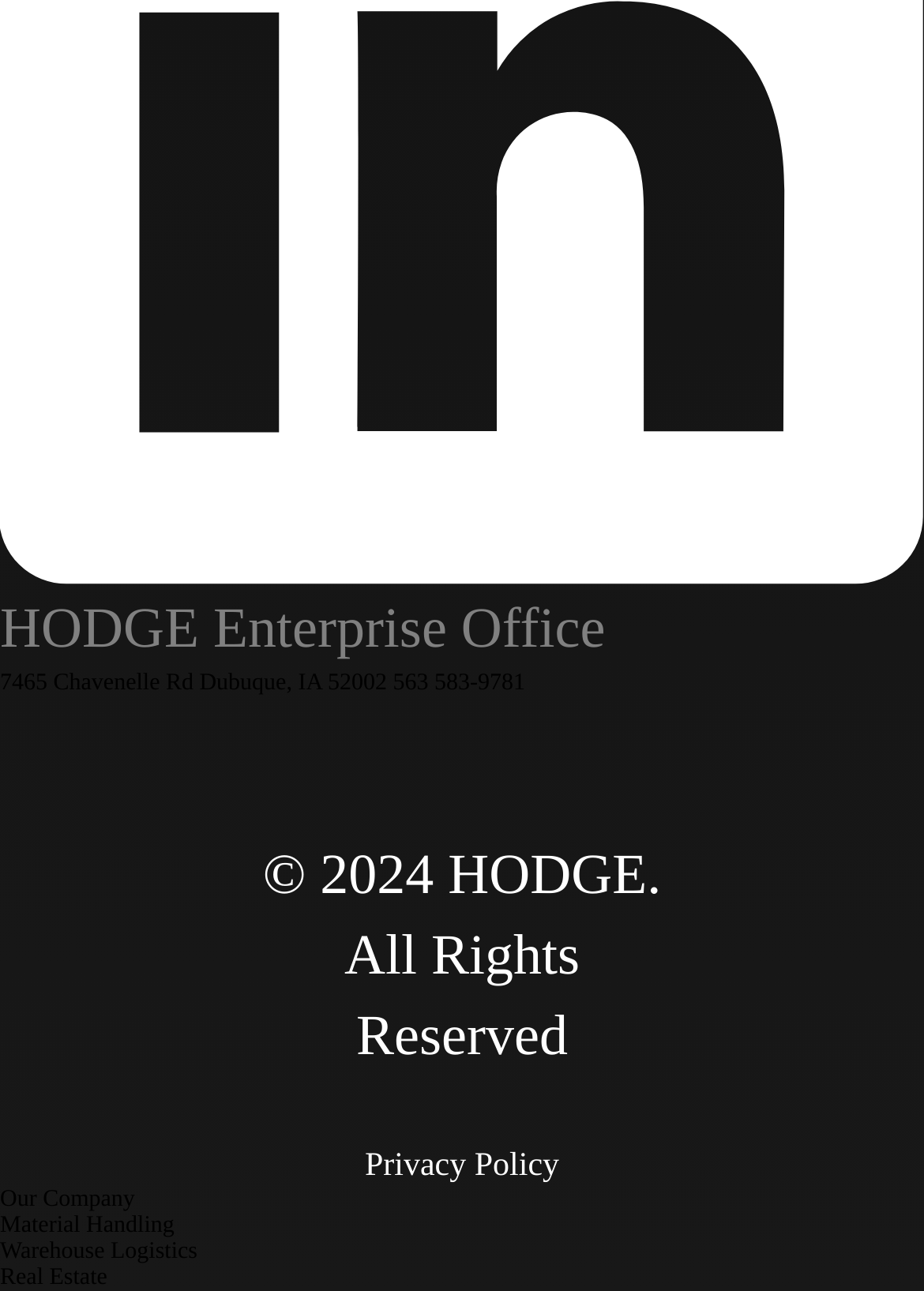Please give a concise answer to this question using a single word or phrase: 
How many main categories are listed at the bottom of the webpage?

3